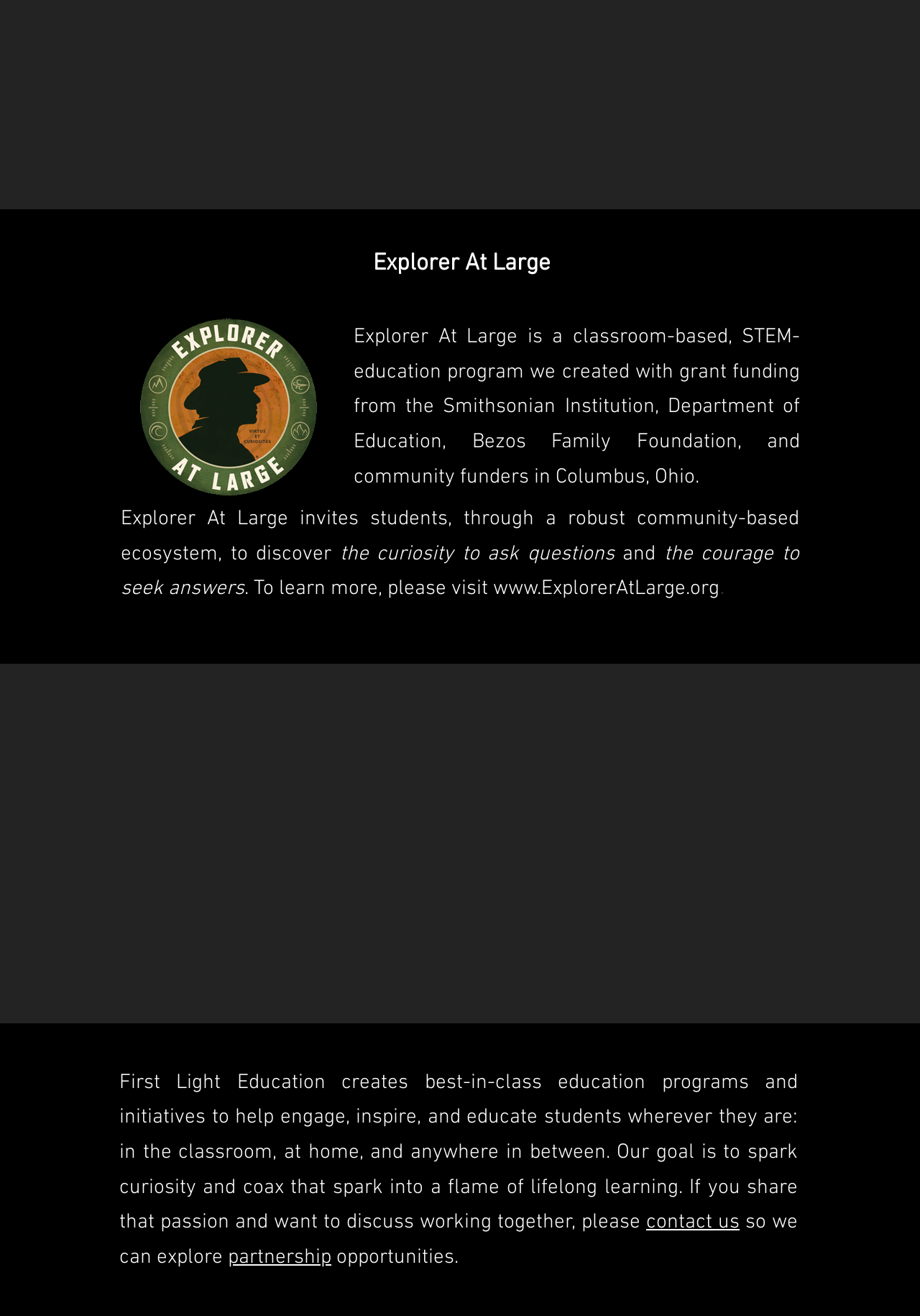Provide the bounding box coordinates of the HTML element this sentence describes: "Calendar of Issues". The bounding box coordinates consist of four float numbers between 0 and 1, i.e., [left, top, right, bottom].

None